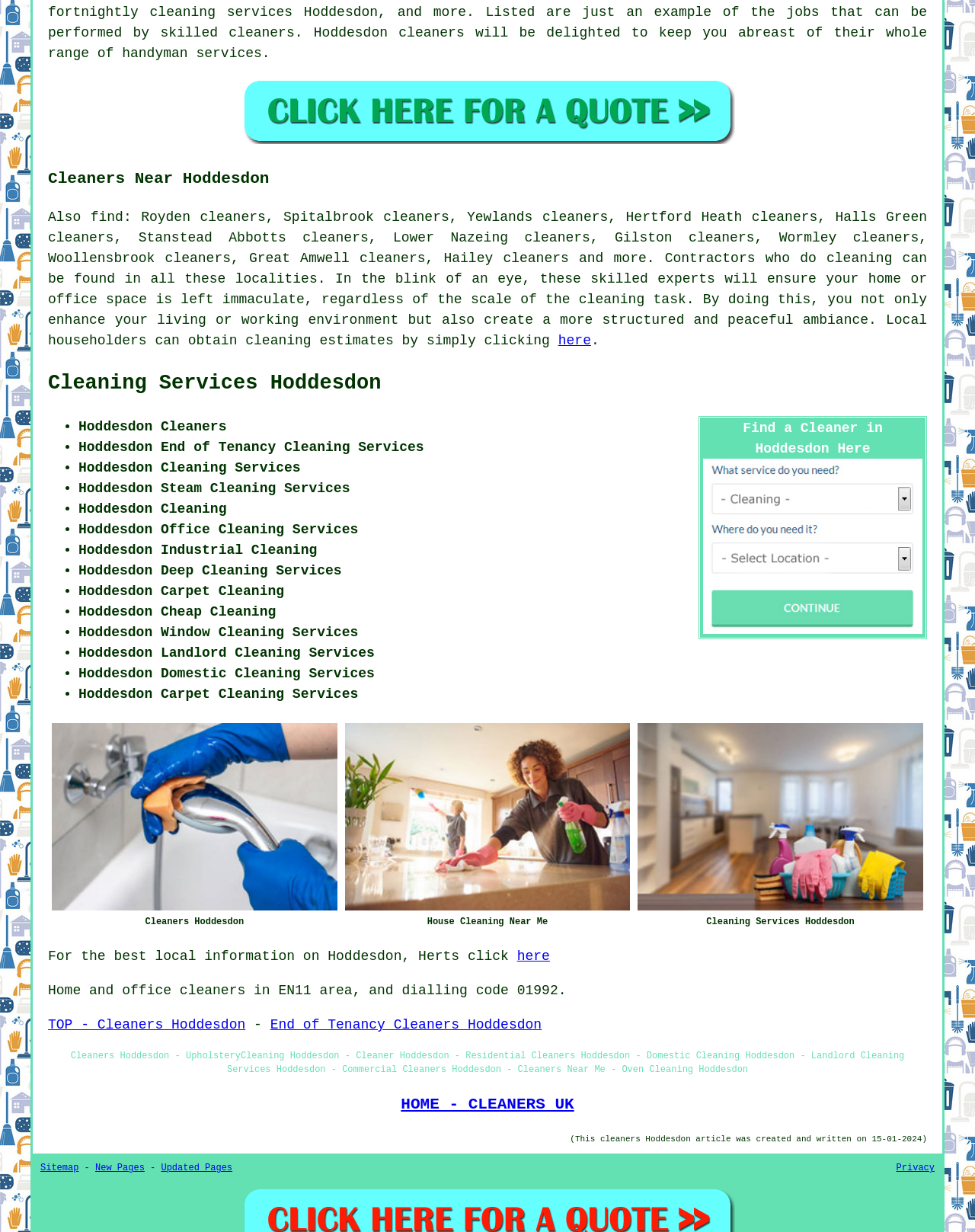When was the webpage article created?
Analyze the image and provide a thorough answer to the question.

The webpage article was created and written on 15-01-2024, as indicated by the text at the bottom of the page.